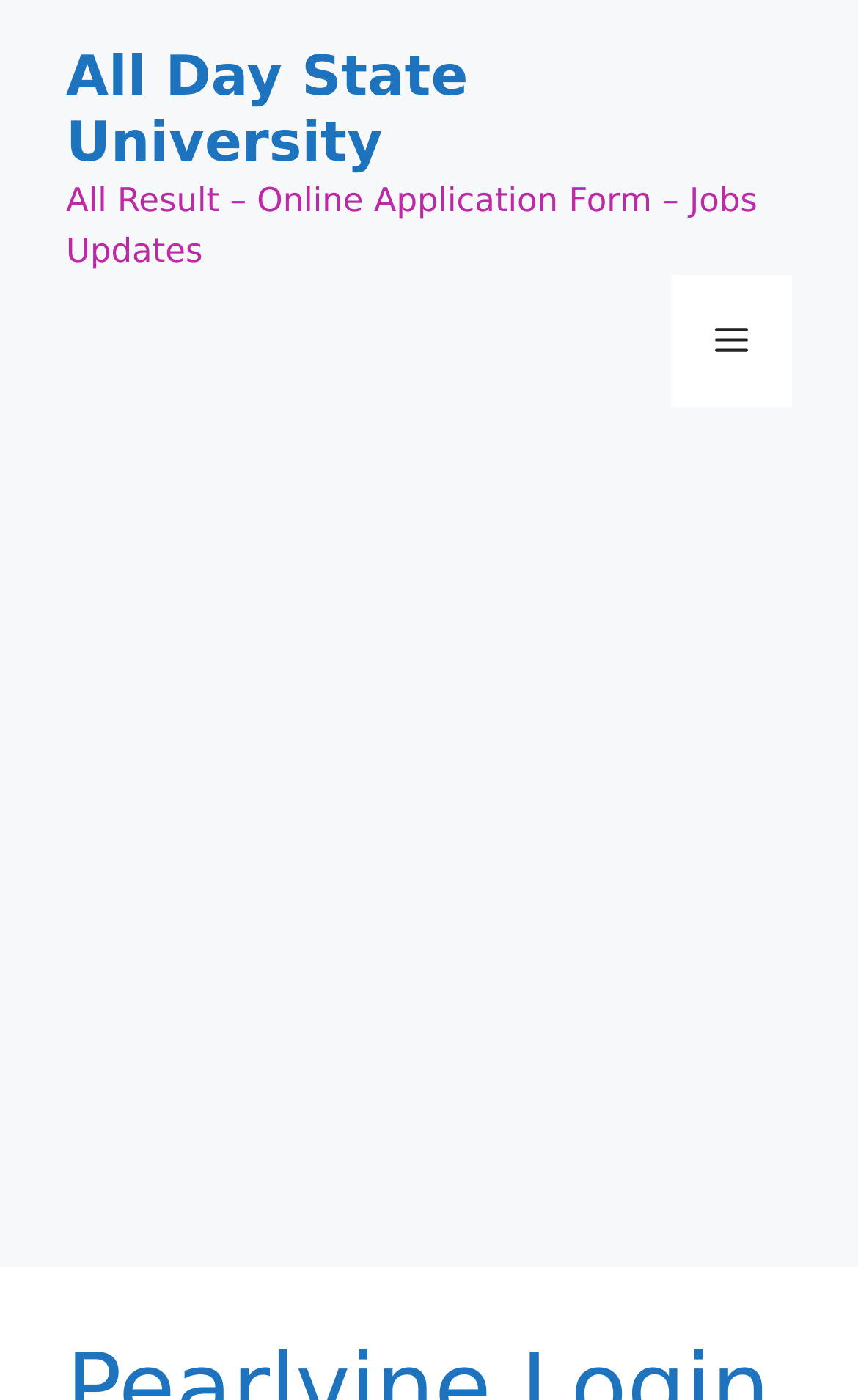Respond with a single word or phrase for the following question: 
What is the purpose of the Mobile Toggle button?

To toggle menu